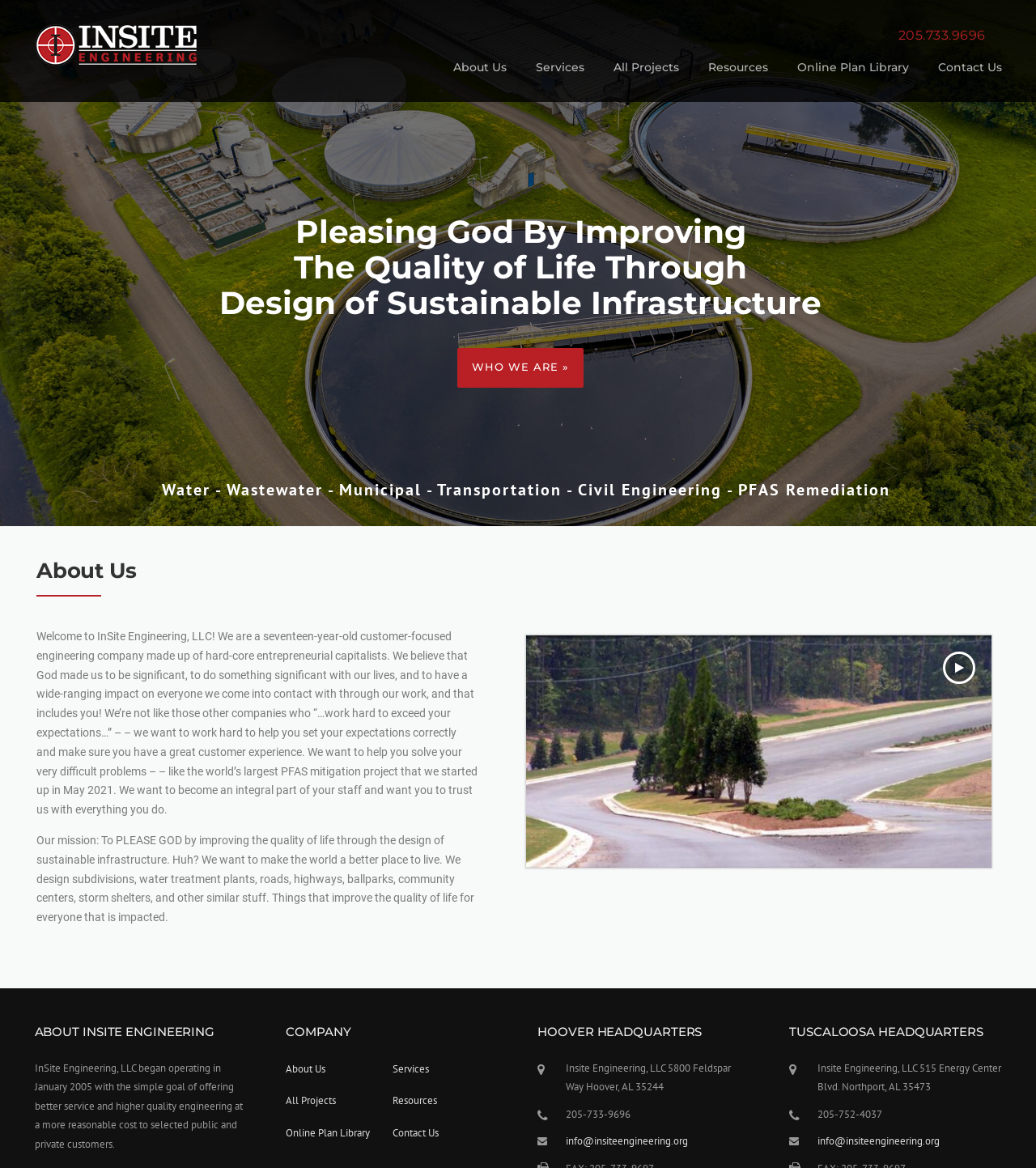Please find the bounding box coordinates in the format (top-left x, top-left y, bottom-right x, bottom-right y) for the given element description. Ensure the coordinates are floating point numbers between 0 and 1. Description: All Projects

[0.578, 0.05, 0.669, 0.087]